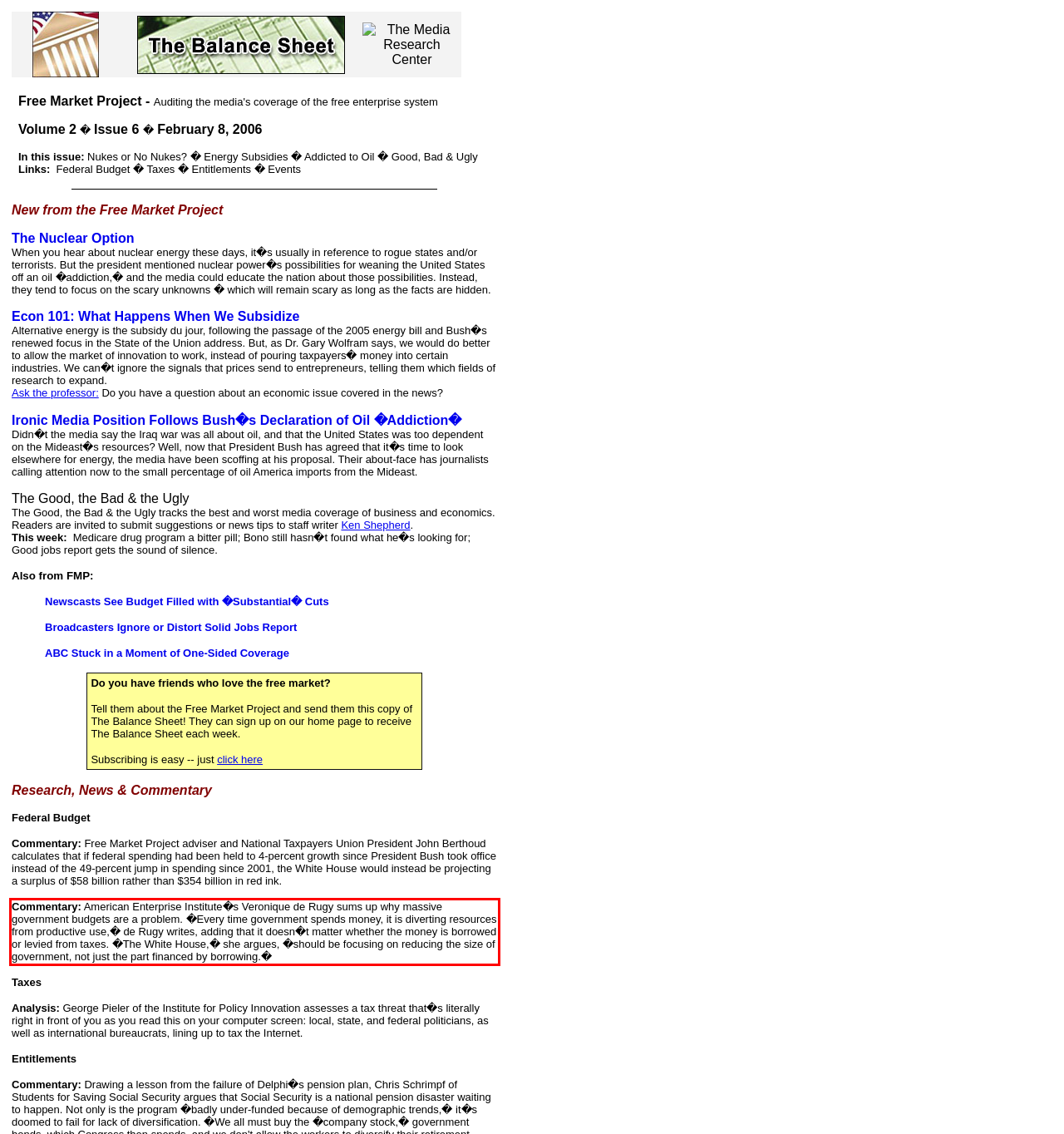Locate the red bounding box in the provided webpage screenshot and use OCR to determine the text content inside it.

Commentary: American Enterprise Institute�s Veronique de Rugy sums up why massive government budgets are a problem. �Every time government spends money, it is diverting resources from productive use,� de Rugy writes, adding that it doesn�t matter whether the money is borrowed or levied from taxes. �The White House,� she argues, �should be focusing on reducing the size of government, not just the part financed by borrowing.�